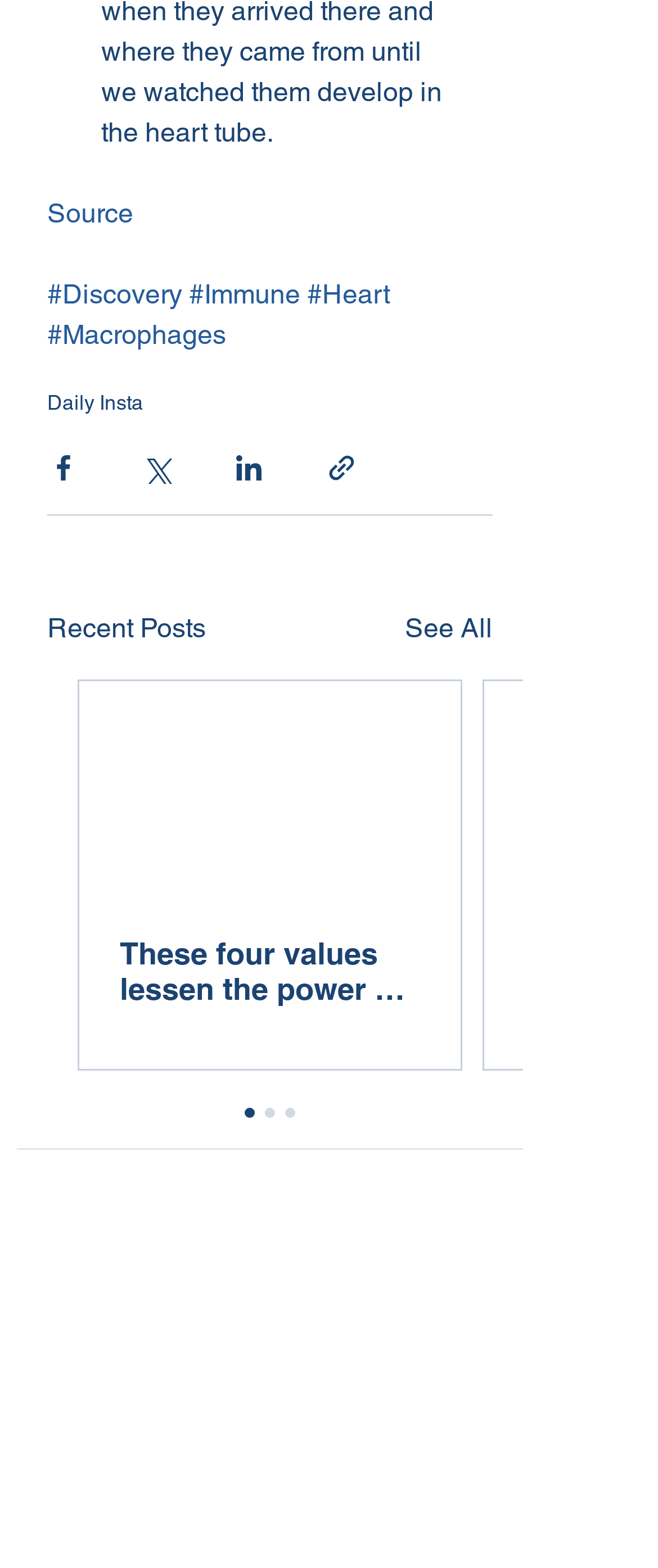What is the title of the section below the social media sharing buttons?
Answer the question with a single word or phrase by looking at the picture.

Recent Posts